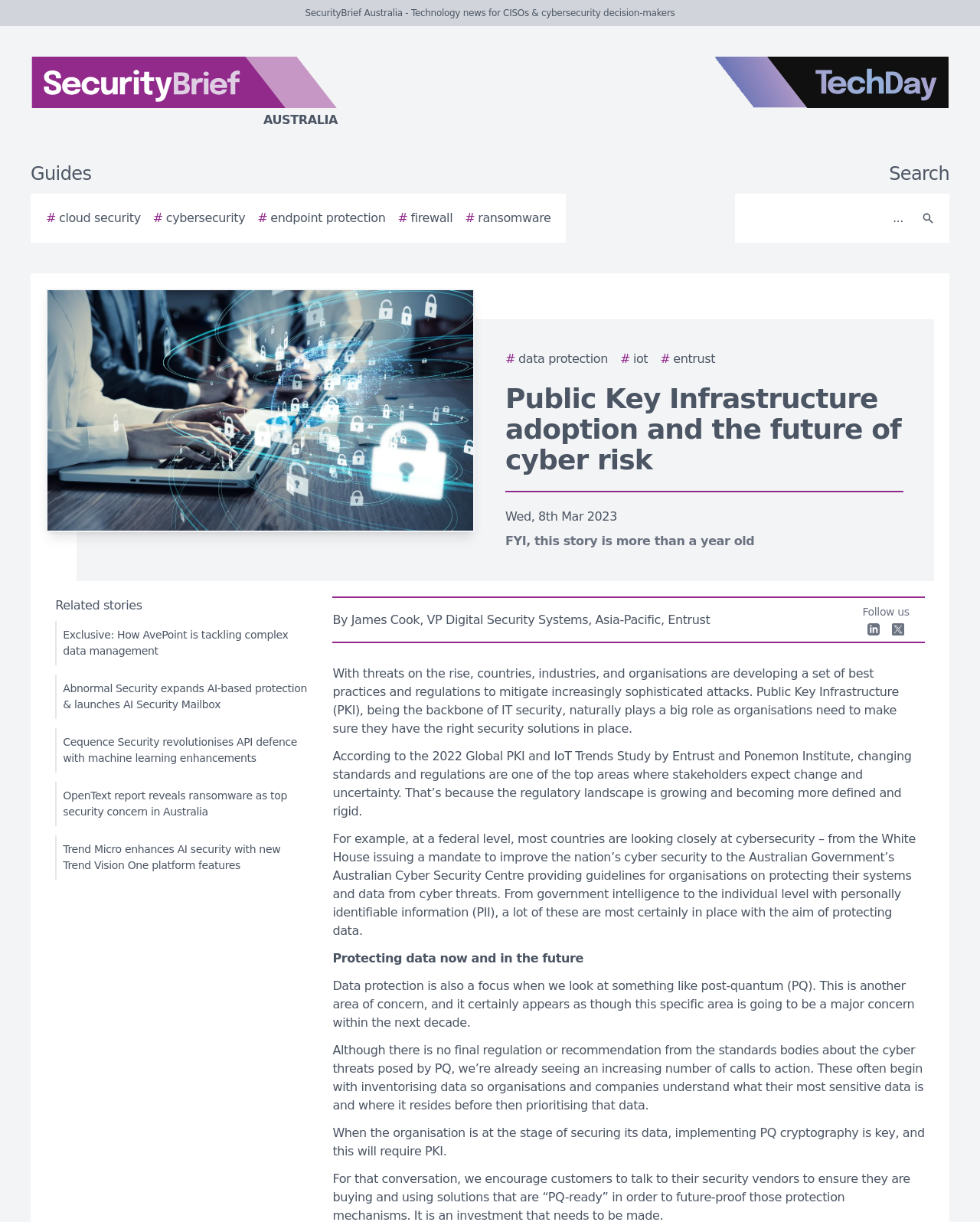Find the bounding box coordinates of the clickable area that will achieve the following instruction: "Read the related story about AvePoint tackling complex data management".

[0.056, 0.508, 0.314, 0.544]